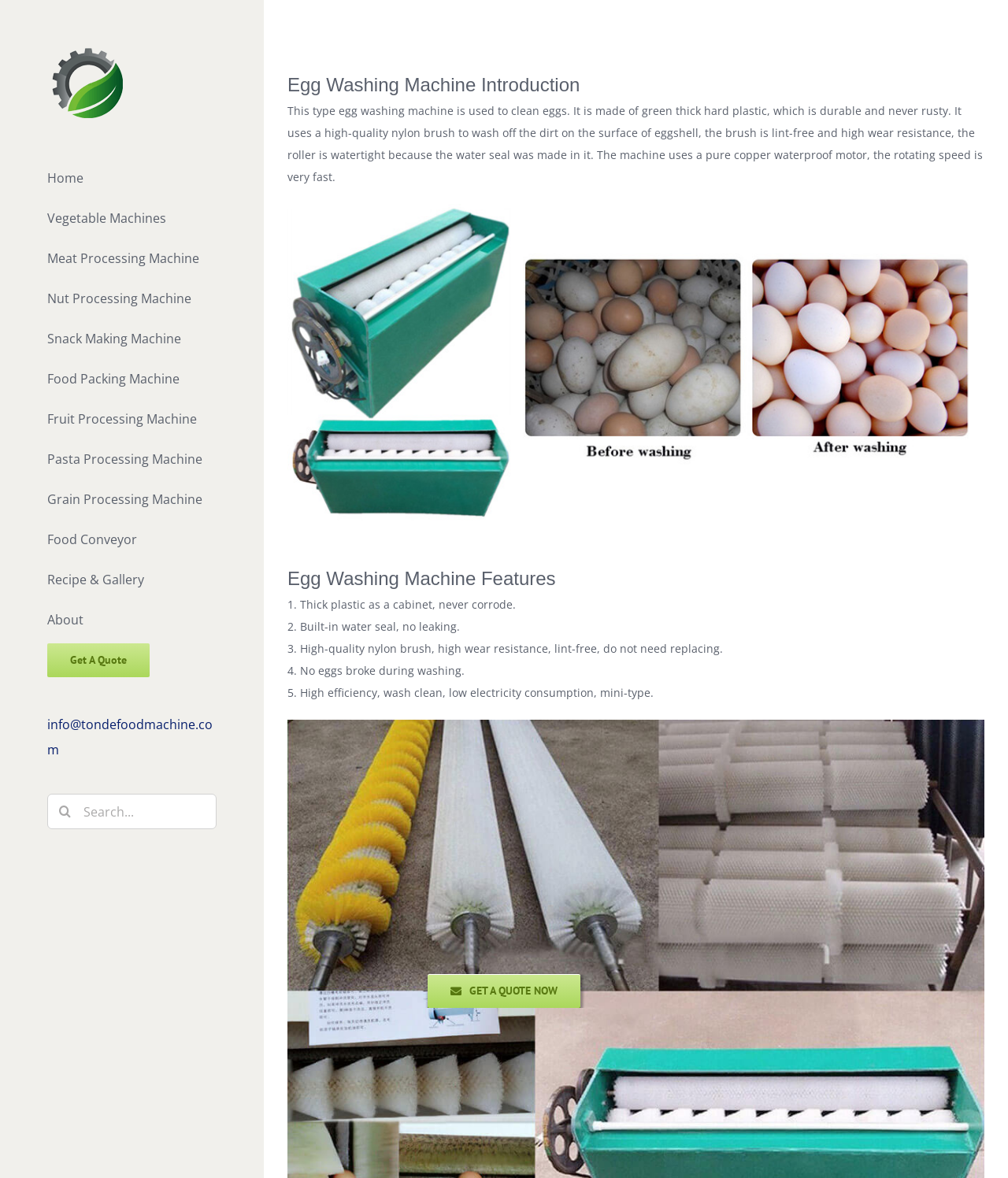Please identify the bounding box coordinates of the area I need to click to accomplish the following instruction: "Search for something".

[0.047, 0.674, 0.215, 0.704]